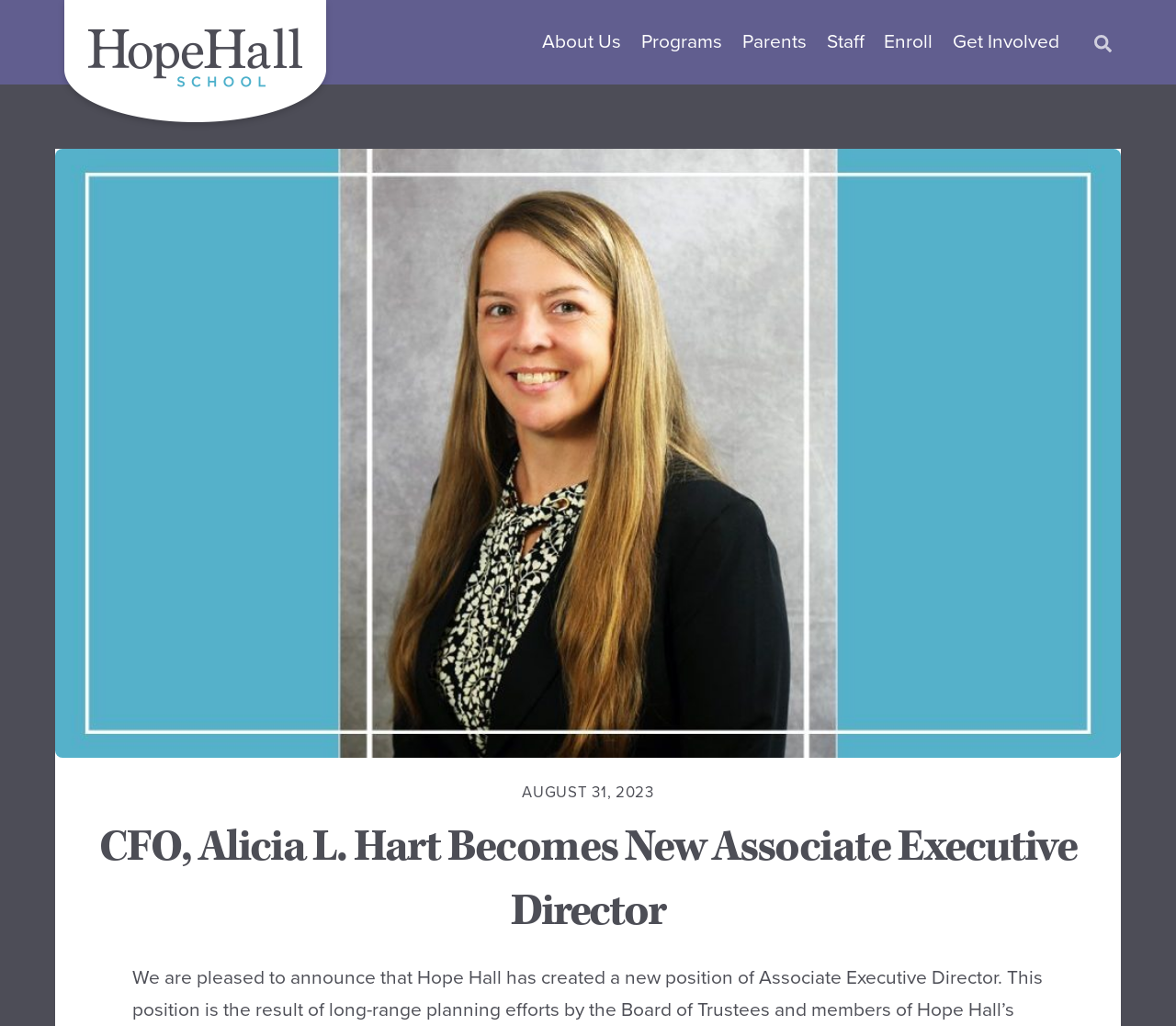Please identify the bounding box coordinates of the area that needs to be clicked to follow this instruction: "Get involved with the school".

[0.804, 0.014, 0.908, 0.068]